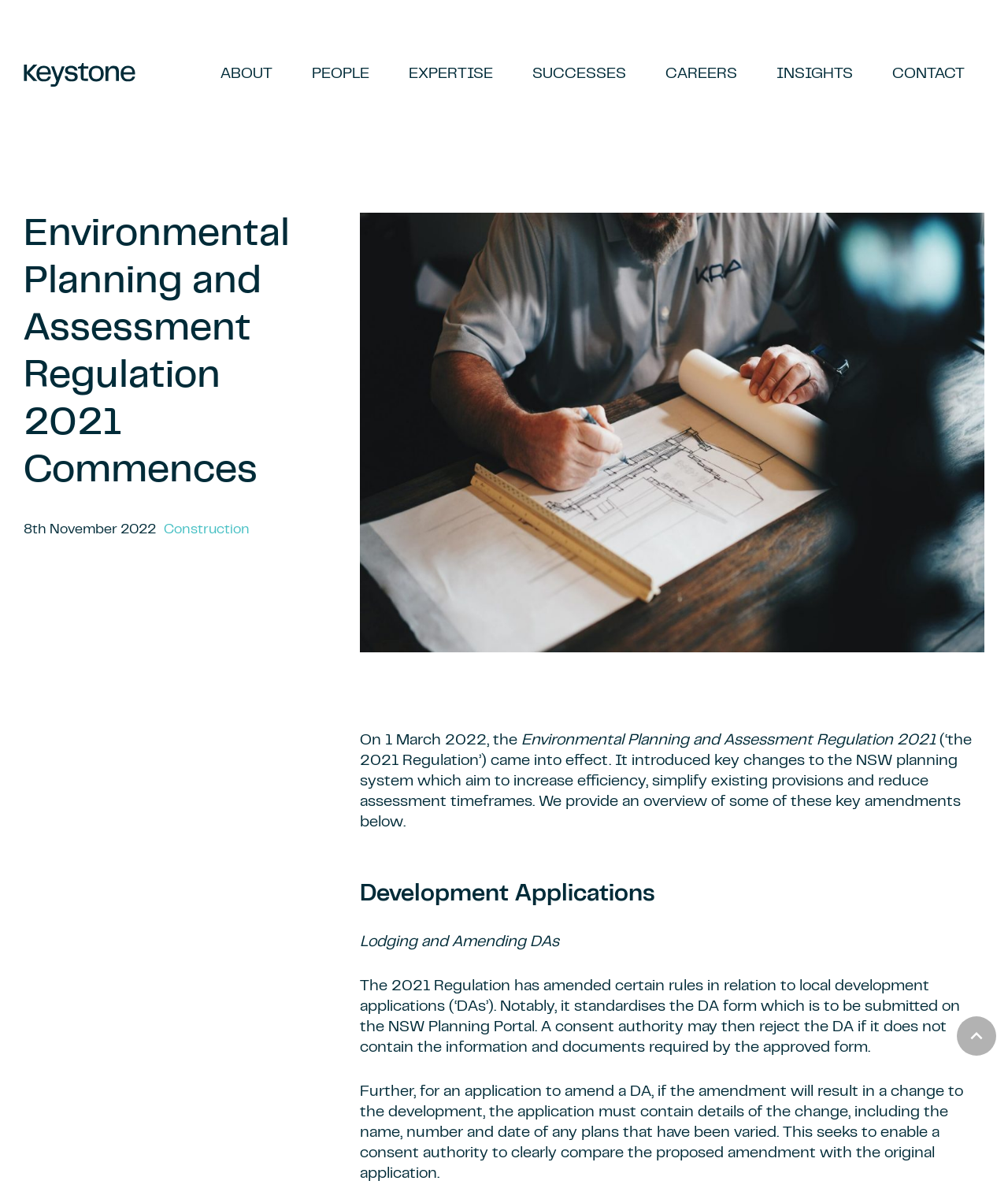Determine the bounding box coordinates of the UI element that matches the following description: "keyboard_arrow_up". The coordinates should be four float numbers between 0 and 1 in the format [left, top, right, bottom].

[0.949, 0.845, 0.988, 0.878]